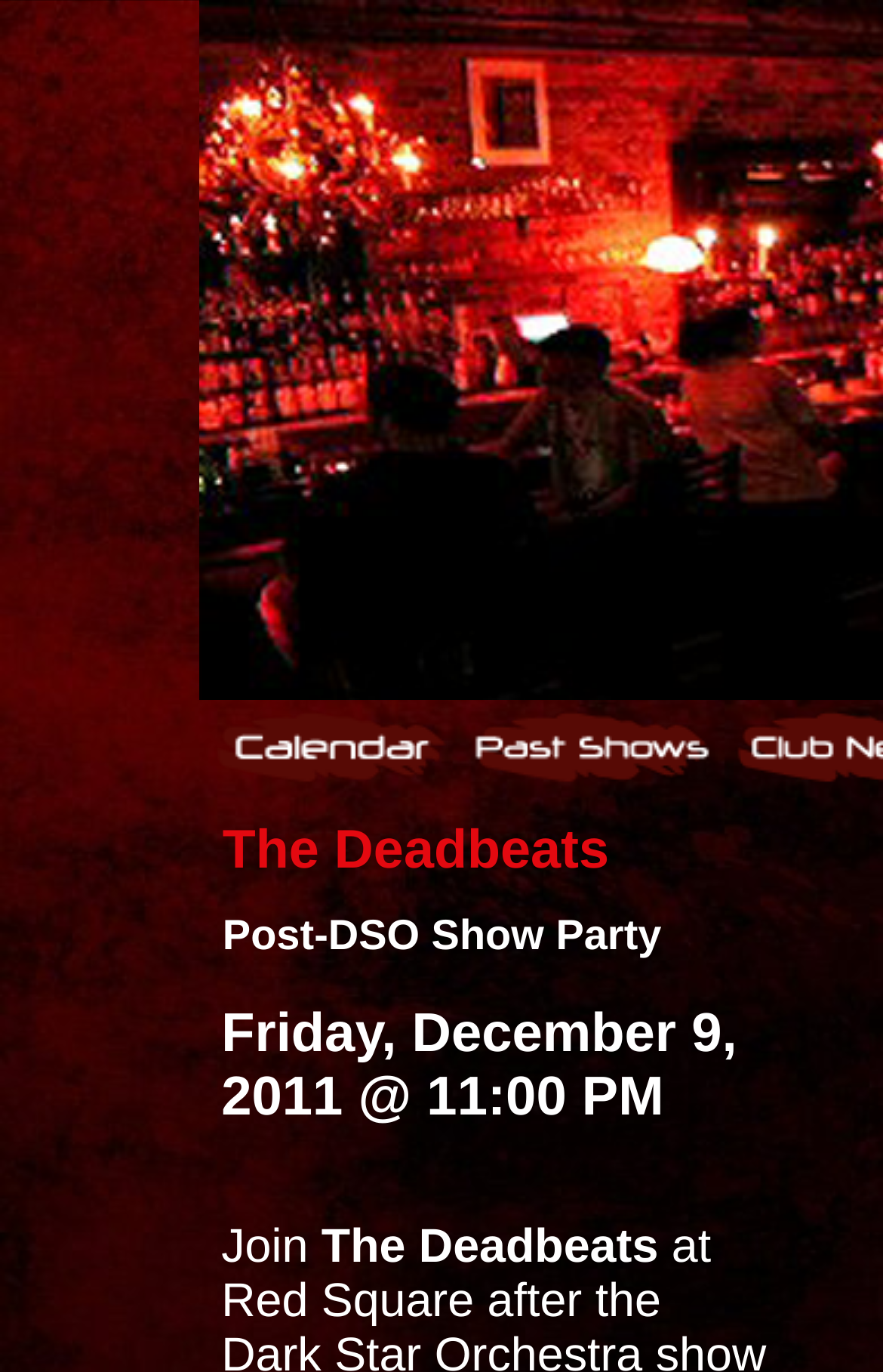Write an exhaustive caption that covers the webpage's main aspects.

The webpage is about the "Red Square Albany Show Details". At the top, there are two links side by side, taking up about half of the screen width each. The left link has no descriptive text, while the right link has three lines of text below it. The first line is empty, the second line reads "Join", and the third line reads "The Deadbeats".